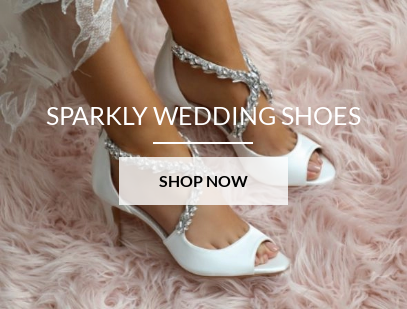Analyze the image and describe all key details you can observe.

This image showcases a pair of elegant sparkly wedding shoes, beautifully displayed against a soft, textured background. The shoes feature a stylish design with a peep-toe silhouette and sparkling embellishments that add a touch of sophistication and glamour. Accompanying the image is a prominent text overlay that reads "SPARKLY WEDDING SHOES," emphasizing their appeal for brides looking for that perfect blend of comfort and style on their special day. Below the image, a call-to-action button invites viewers to "SHOP NOW," encouraging them to explore this chic footwear option further.